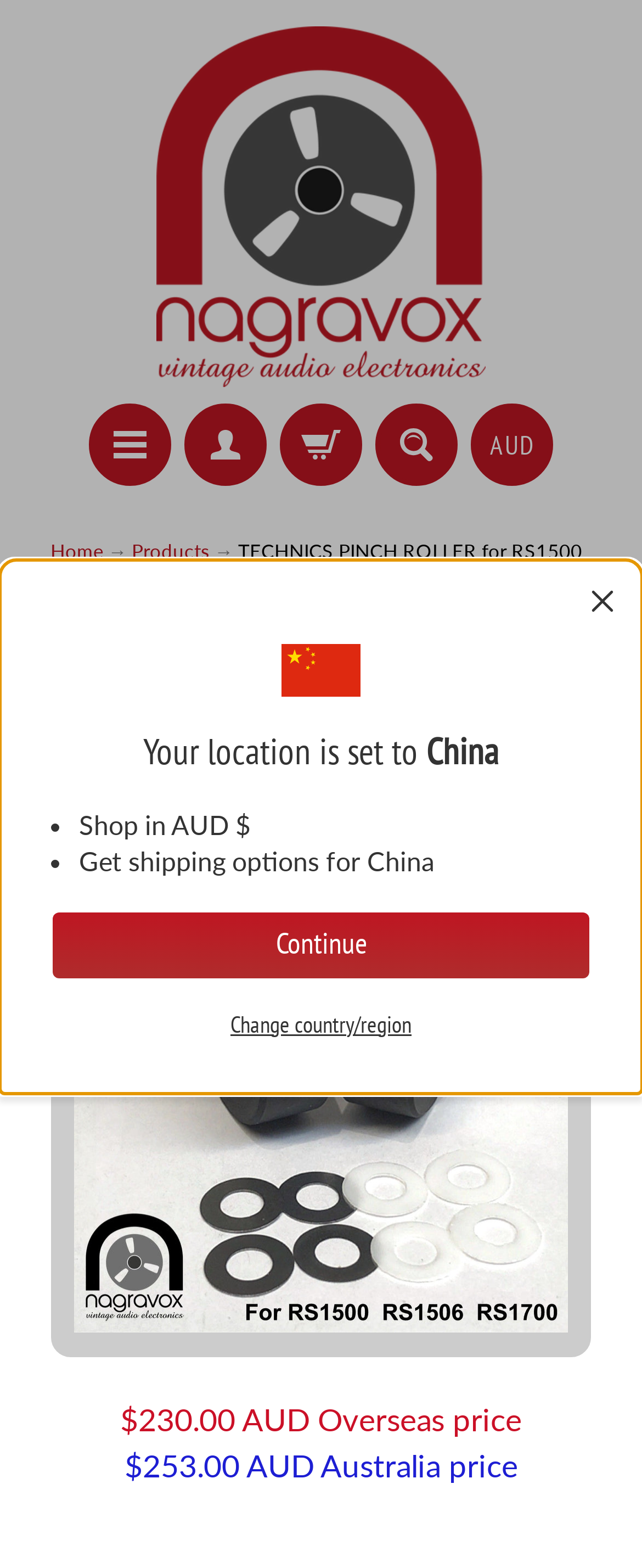Please locate the bounding box coordinates for the element that should be clicked to achieve the following instruction: "Click on the product image". Ensure the coordinates are given as four float numbers between 0 and 1, i.e., [left, top, right, bottom].

[0.177, 0.273, 0.228, 0.294]